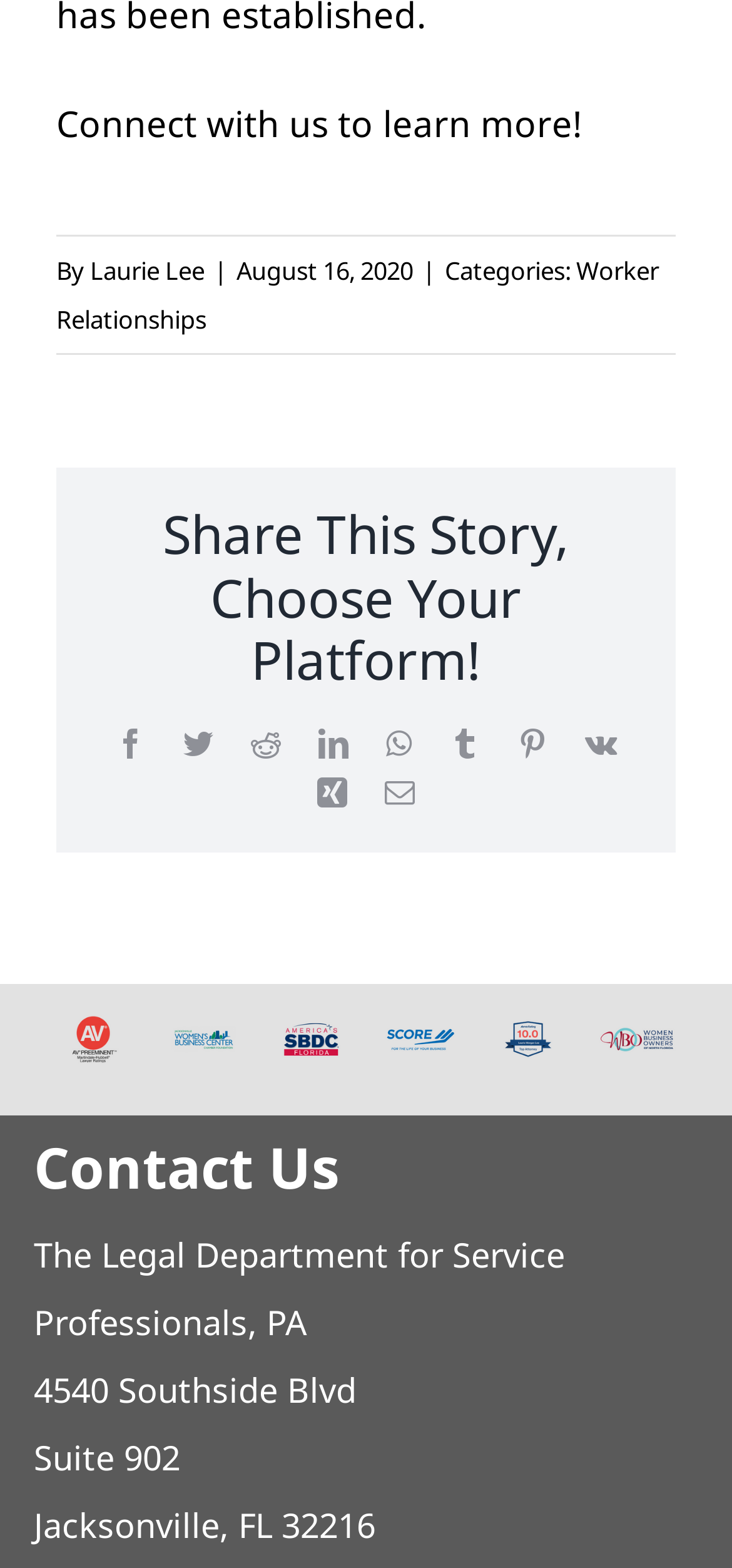What is the logo above the 'Contact Us' heading?
Based on the image, please offer an in-depth response to the question.

The logo above the 'Contact Us' heading is the AV Preeminent Logo, which is an image located above the contact information.